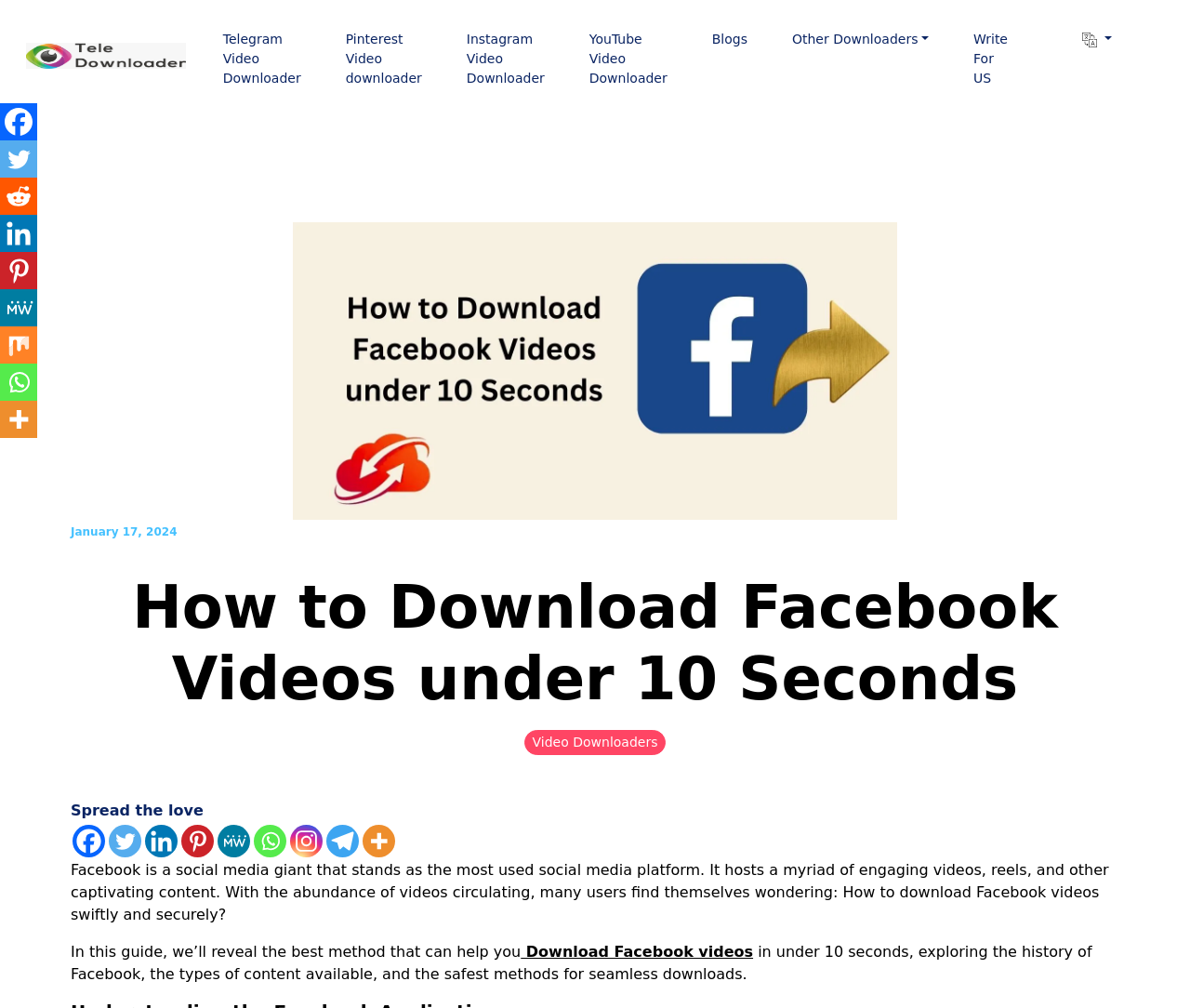Kindly determine the bounding box coordinates for the clickable area to achieve the given instruction: "Click on the Facebook link".

[0.061, 0.818, 0.088, 0.851]